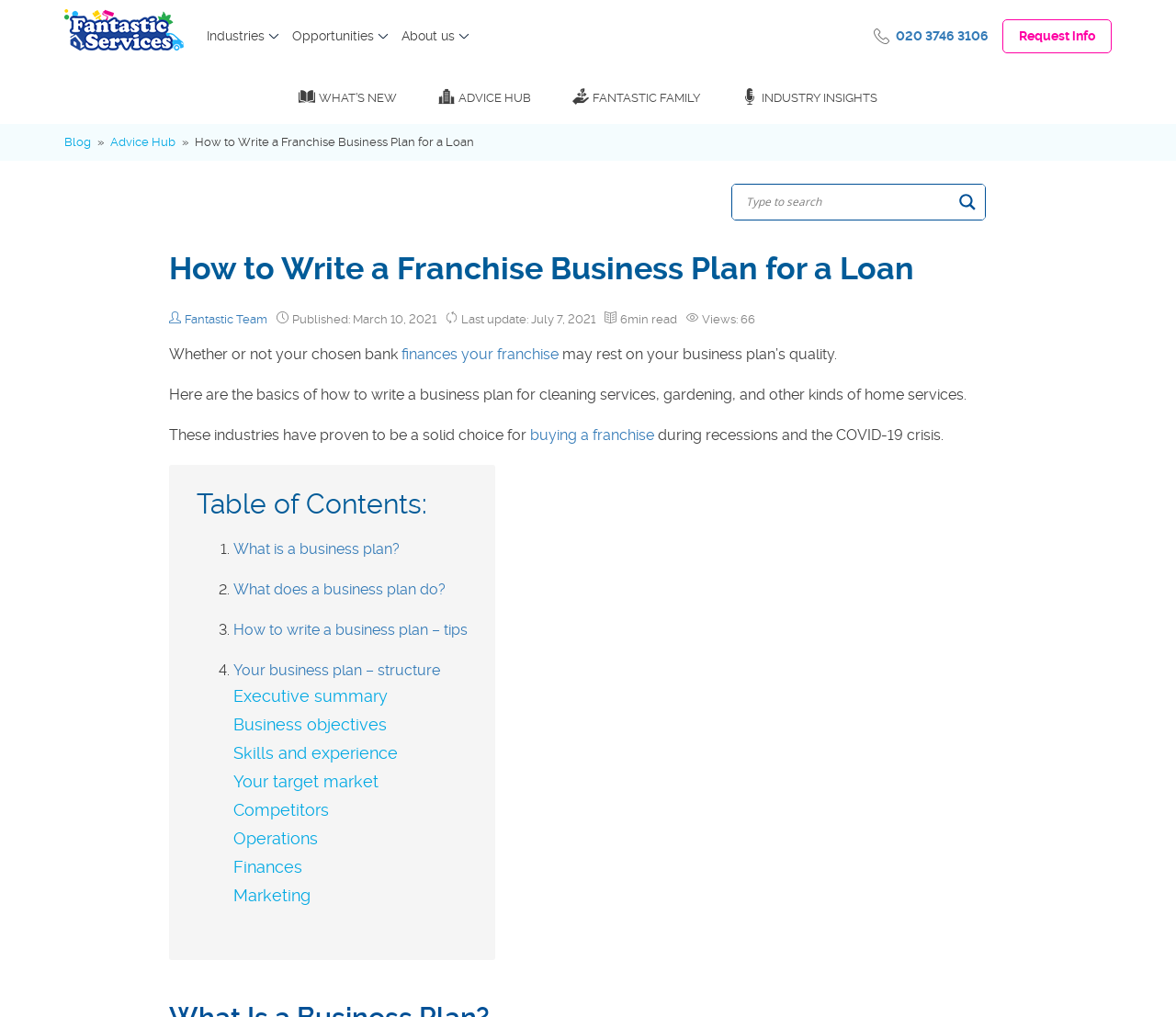Pinpoint the bounding box coordinates for the area that should be clicked to perform the following instruction: "Learn more about Fantastic Family".

[0.487, 0.076, 0.595, 0.117]